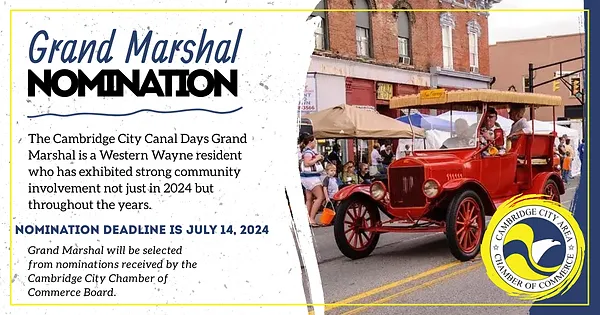Illustrate the image with a detailed and descriptive caption.

The image showcases the "Grand Marshal Nomination" announcement for the Cambridge City Canal Days event, featuring a vibrant and inviting layout. At the top, the bold title "Grand Marshal NOMINATION" is prominently displayed, emphasizing the importance of the event. Below it, a brief description highlights that the Grand Marshal is a Western Wayne resident recognized for significant community engagement, aiming for acknowledgment not only in 2024 but throughout the years.

In the center, an eye-catching photograph depicts a classic red vehicle, likely a parade car, reinforcing a sense of nostalgia and community spirit. The text urges potential candidates to submit nominations by the deadline of July 14, 2024, emphasizing the selection process managed by the Cambridge City Chamber of Commerce Board. 

The well-designed graphic element includes the Cambridge City Chamber of Commerce logo in the bottom right corner, lending authenticity and authority to the announcement. Overall, the image effectively communicates the nomination process while celebrating community involvement and heritage.